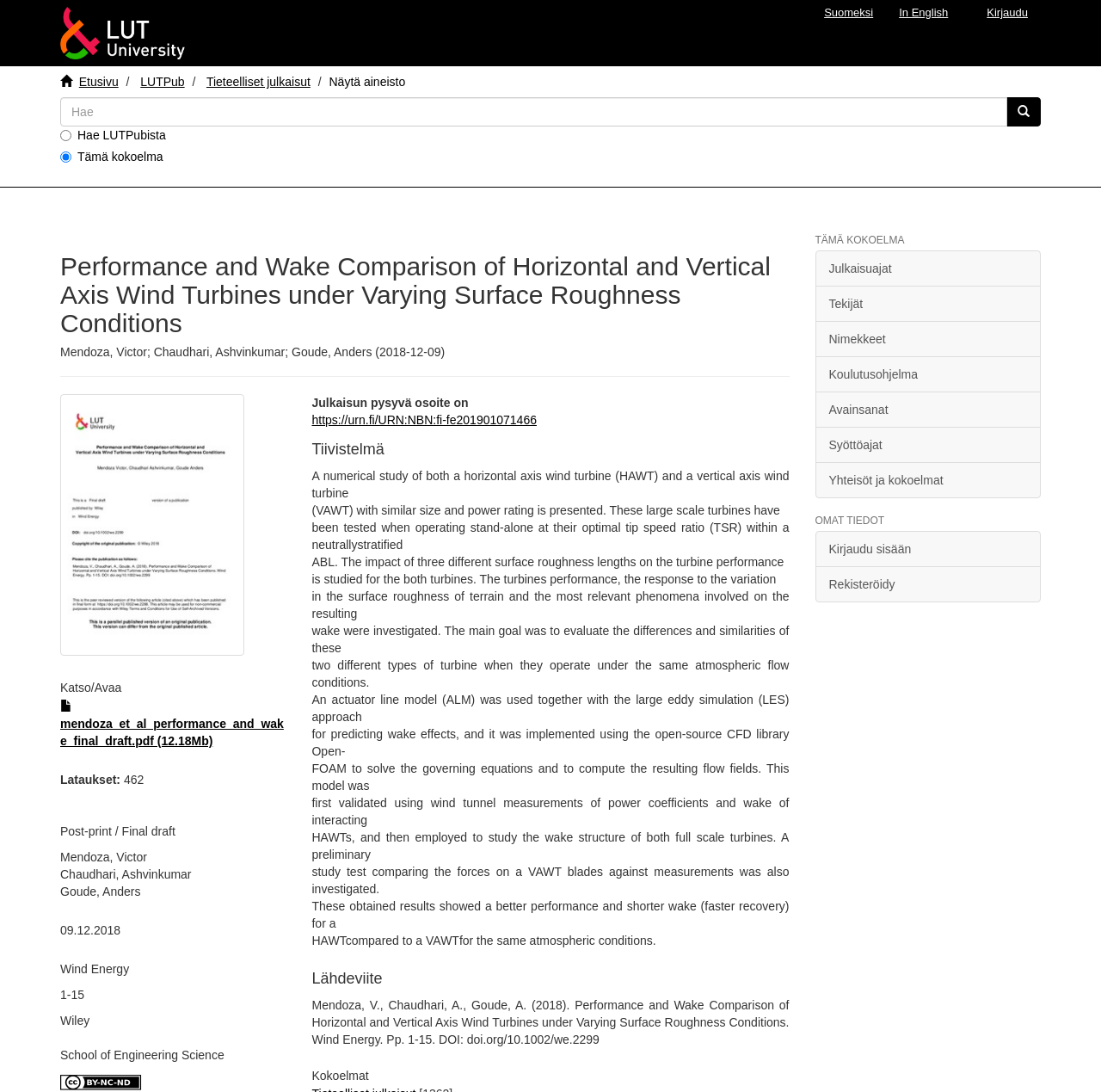Using the provided element description: "LUTPub", determine the bounding box coordinates of the corresponding UI element in the screenshot.

[0.128, 0.069, 0.168, 0.081]